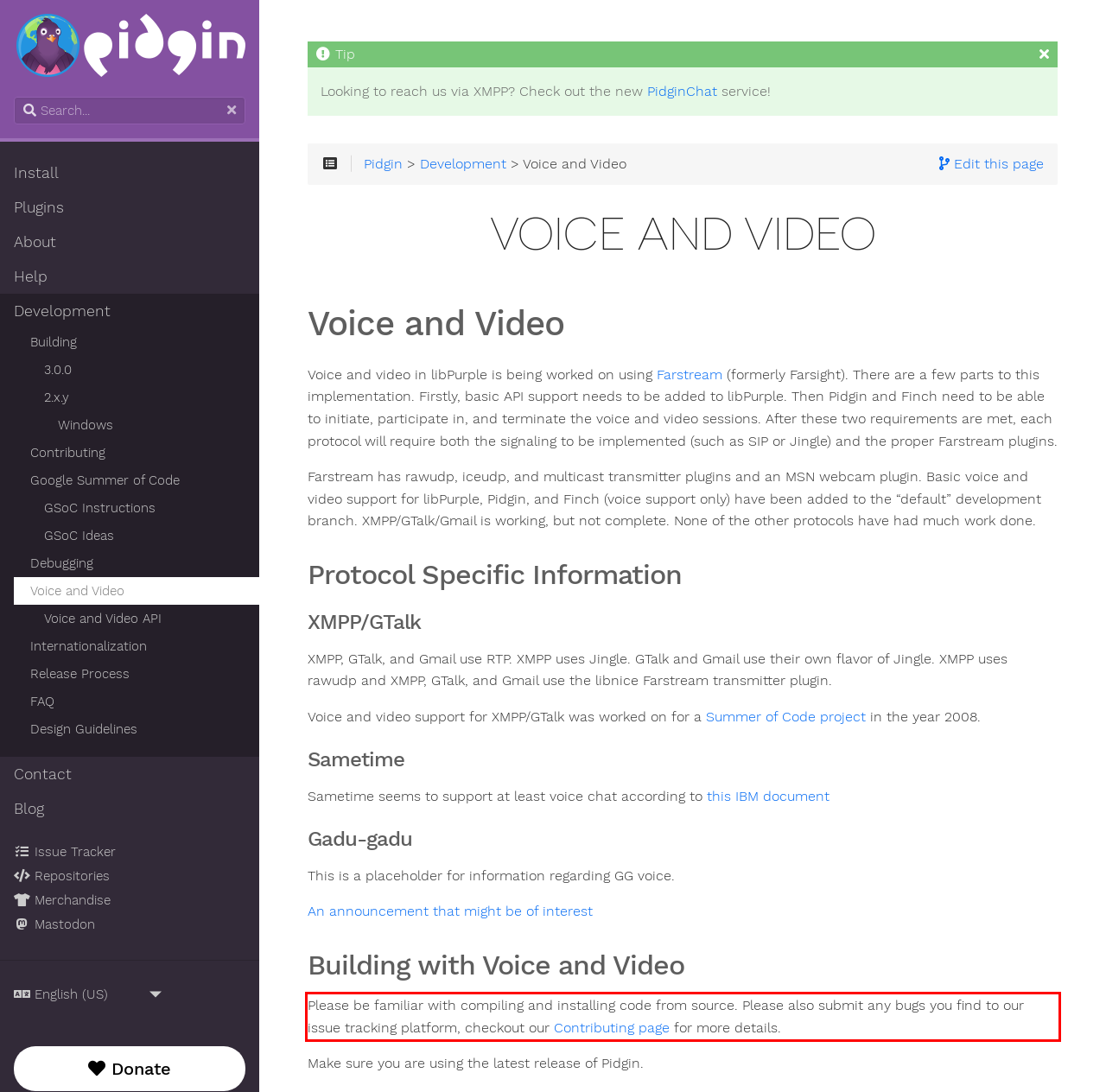You are presented with a screenshot containing a red rectangle. Extract the text found inside this red bounding box.

Please be familiar with compiling and installing code from source. Please also submit any bugs you find to our issue tracking platform, checkout our Contributing page for more details.